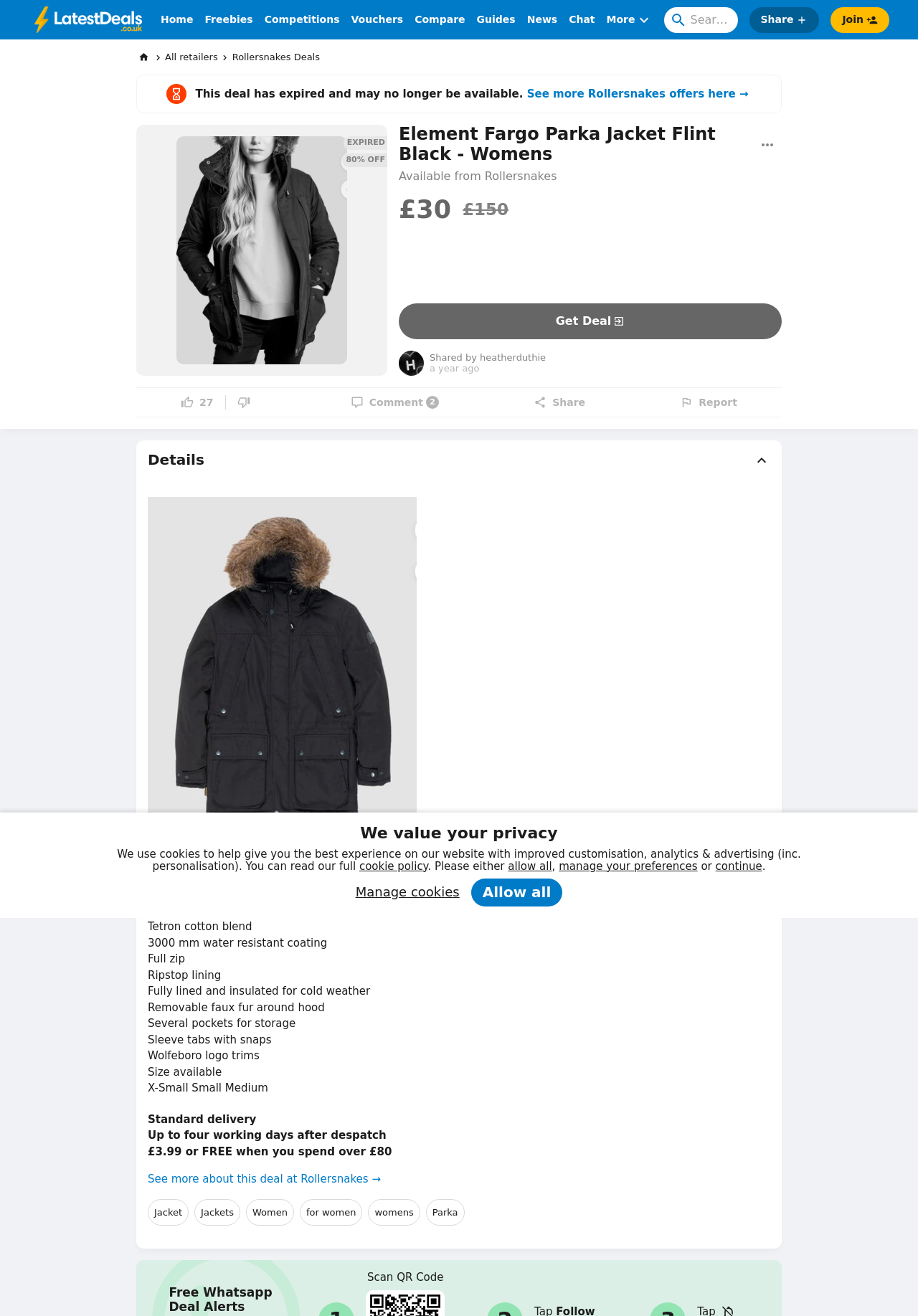Please find the bounding box coordinates of the element that must be clicked to perform the given instruction: "Get Deal". The coordinates should be four float numbers from 0 to 1, i.e., [left, top, right, bottom].

[0.434, 0.231, 0.852, 0.258]